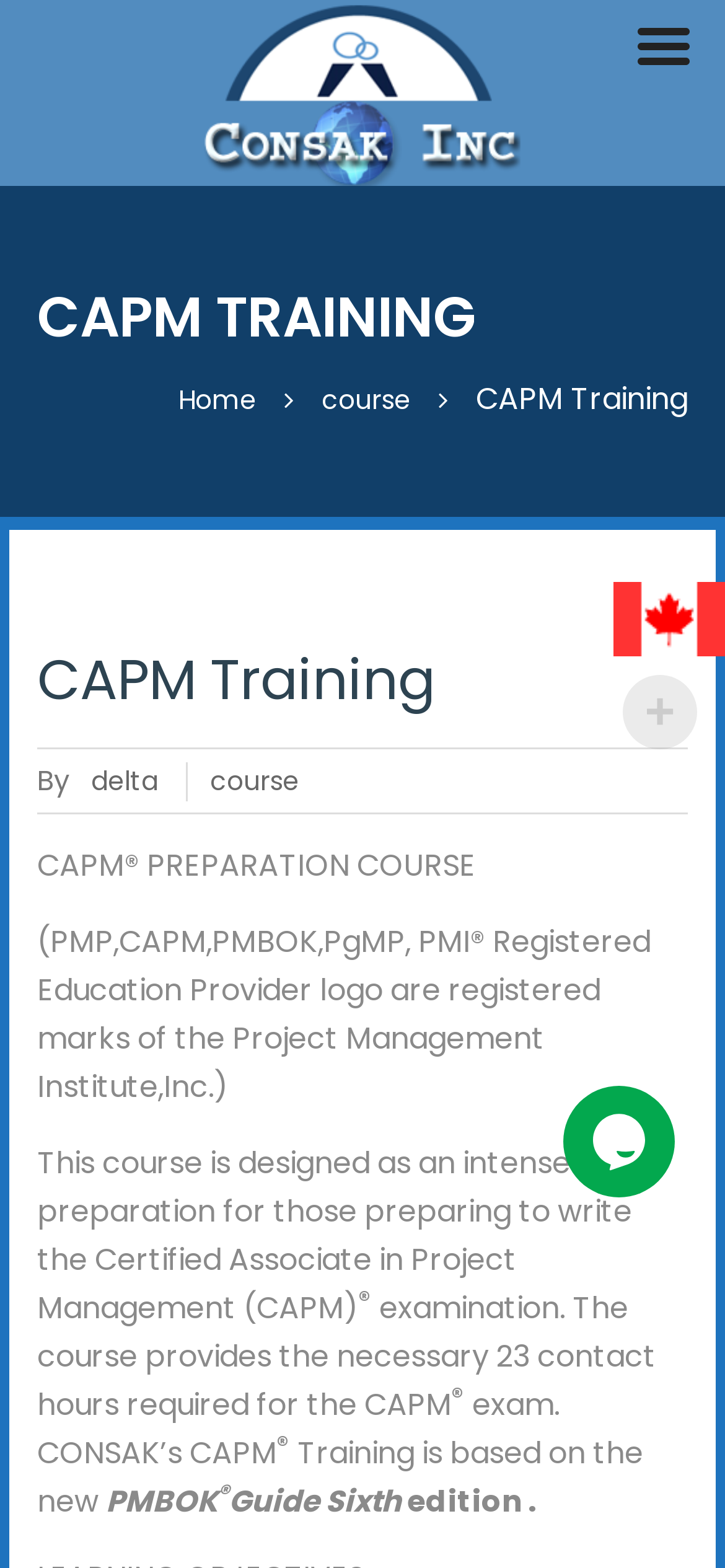Provide the bounding box coordinates, formatted as (top-left x, top-left y, bottom-right x, bottom-right y), with all values being floating point numbers between 0 and 1. Identify the bounding box of the UI element that matches the description: alt="Consak Inc"

[0.276, 0.1, 0.724, 0.125]